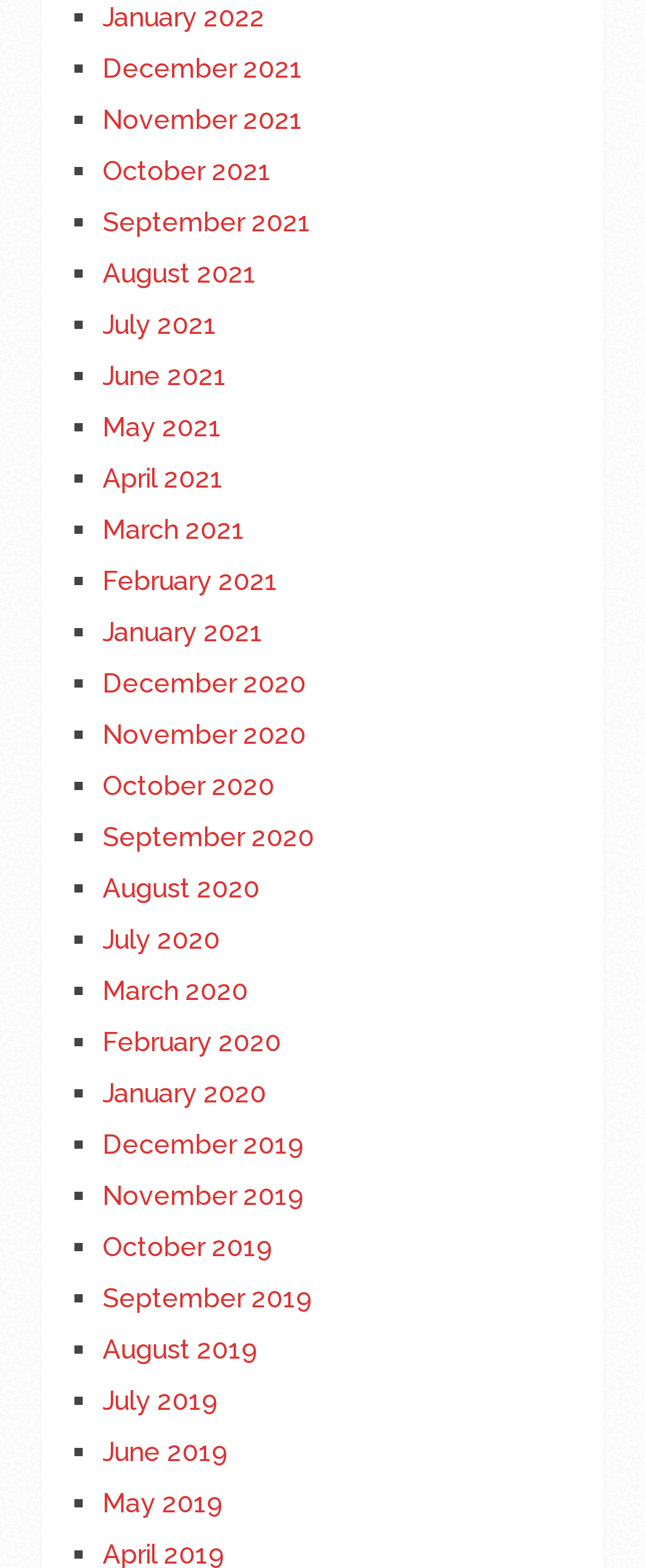Find and provide the bounding box coordinates for the UI element described with: "August 2021".

[0.159, 0.164, 0.397, 0.184]